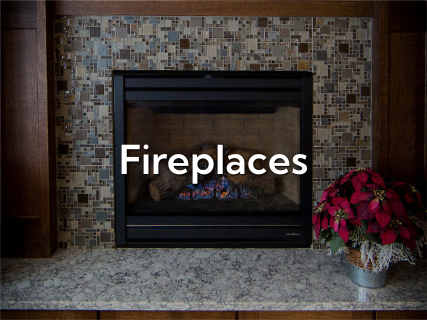What type of flowers are arranged on the fireplace?
Please look at the screenshot and answer using one word or phrase.

poinsettias